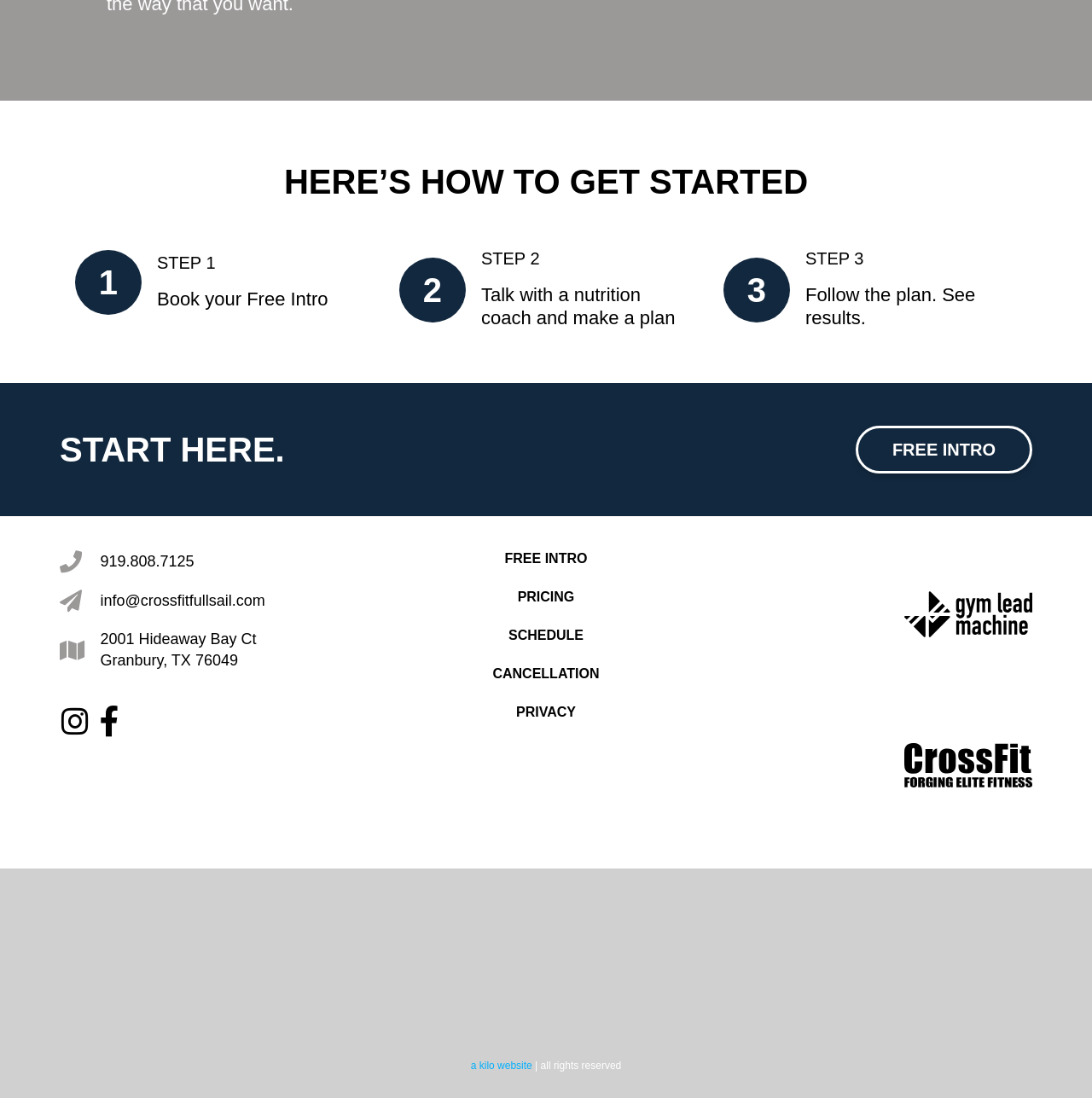Determine the bounding box coordinates of the clickable element to complete this instruction: "View pricing". Provide the coordinates in the format of four float numbers between 0 and 1, [left, top, right, bottom].

[0.352, 0.536, 0.648, 0.552]